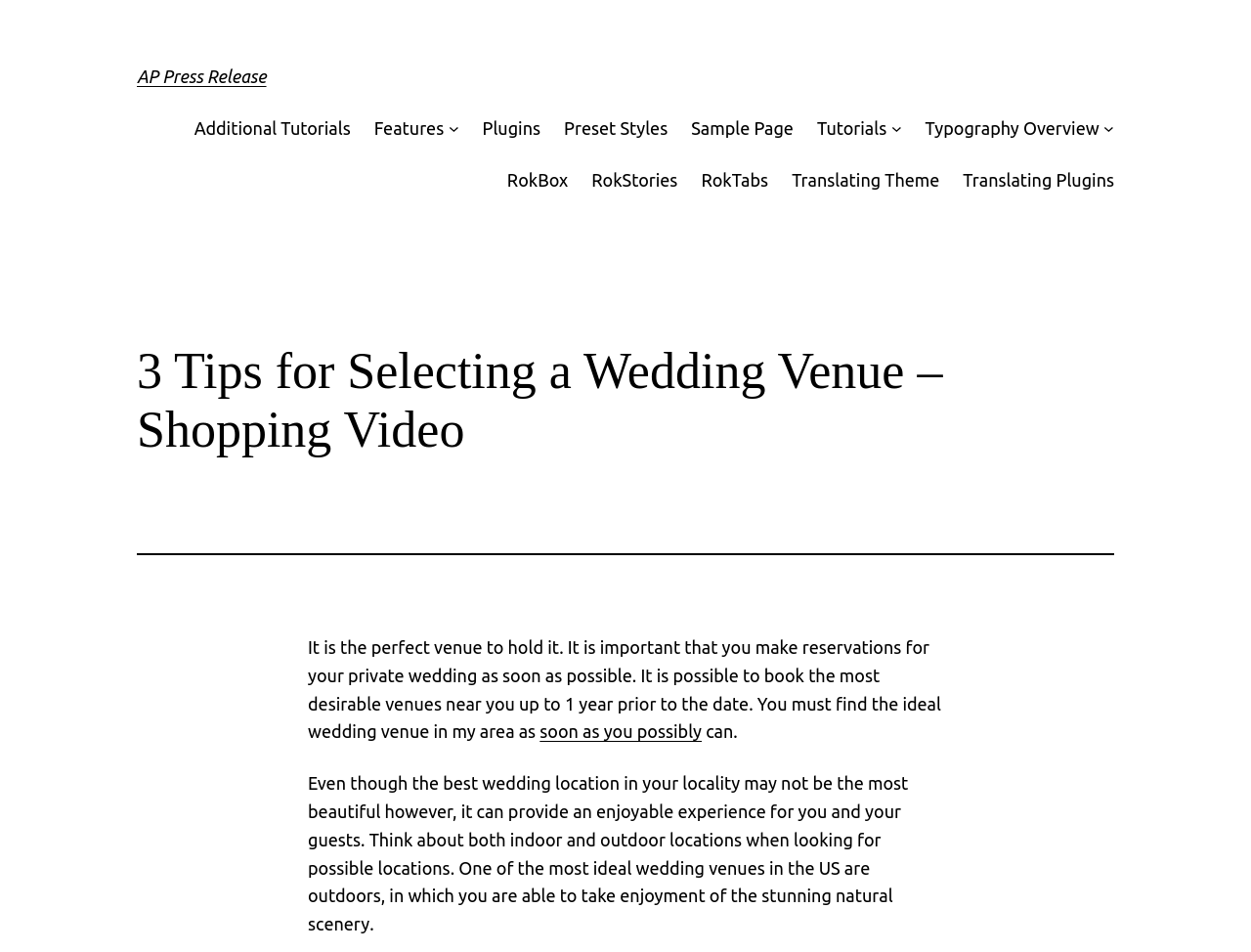Provide your answer in one word or a succinct phrase for the question: 
What should you consider when looking for a wedding venue?

Indoor and outdoor locations